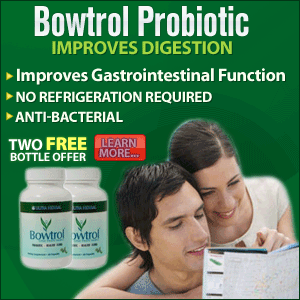Use a single word or phrase to answer the question:
What is the special offer for potential customers?

Two free bottles